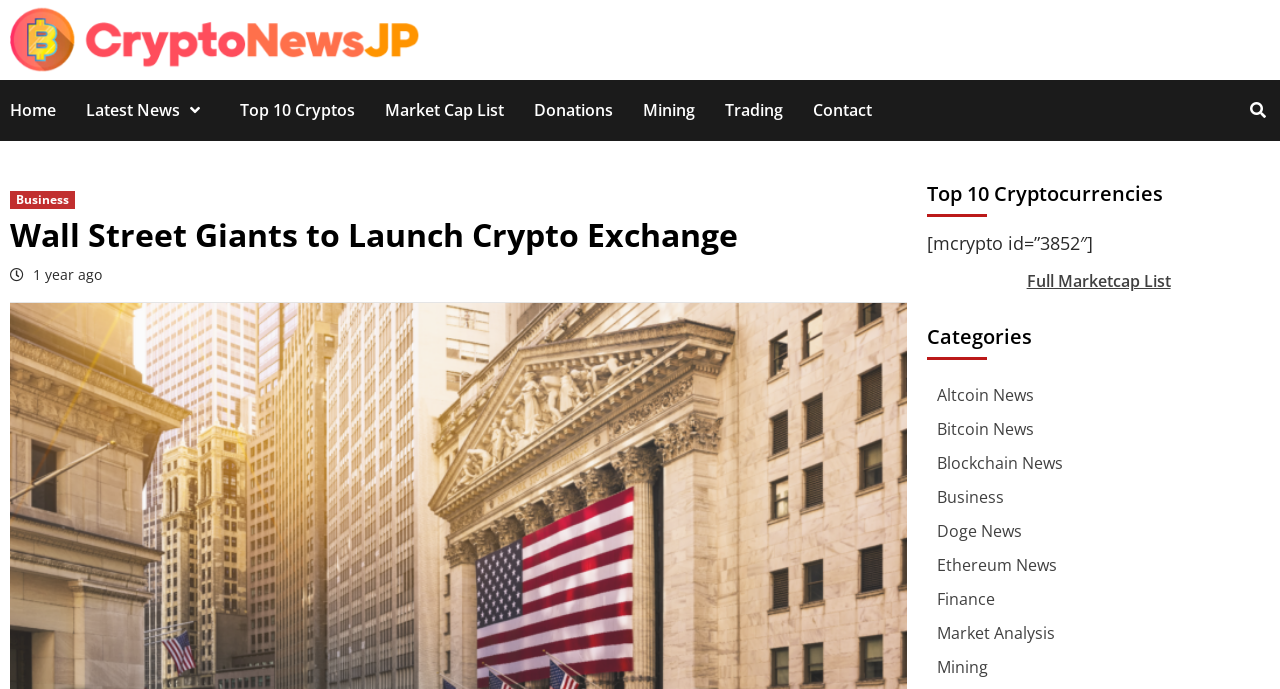Give an extensive and precise description of the webpage.

The webpage is a cryptocurrency news website with a prominent title "Wall Street Giants to Launch Crypto Exchange" at the top. Below the title, there is a horizontal navigation menu with links to various sections, including "Home", "Latest News", "Top 10 Cryptos", "Market Cap List", "Donations", "Mining", "Trading", and "Contact". 

To the right of the navigation menu, there is a small icon with a link to "Business" news. Below this, there is a heading "Top 10 Cryptocurrencies" followed by a list of cryptocurrencies with their market capitalization. 

On the left side of the page, there is a vertical menu with links to various categories, including "Altcoin News", "Bitcoin News", "Blockchain News", "Business", "Doge News", "Ethereum News", "Finance", "Market Analysis", and "Mining". 

At the top-right corner of the page, there is a small icon with a link to an unknown section, possibly a search or settings menu. The website also has a logo with the text "Crypto News JP" at the top-left corner, which is also a link.